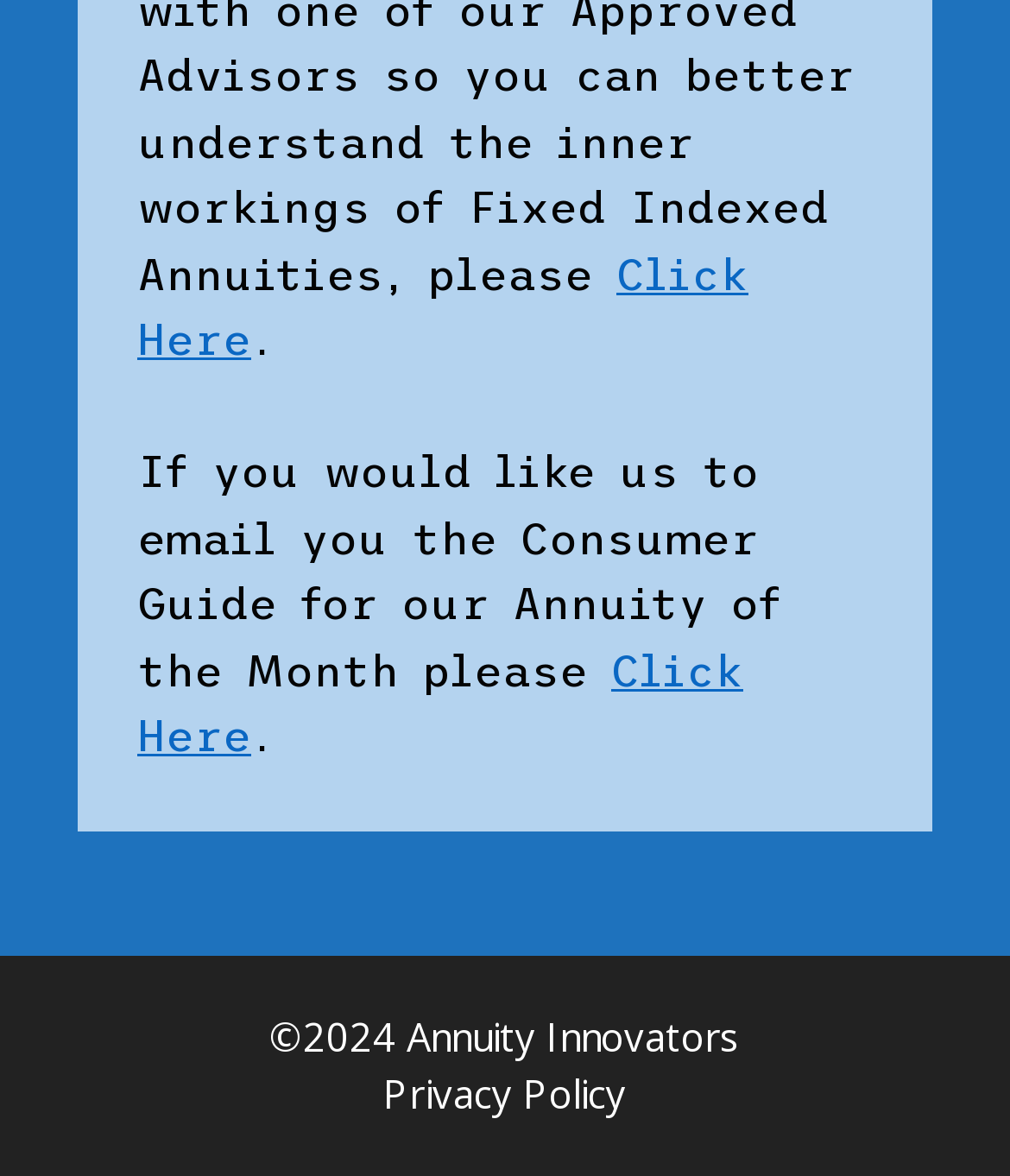Reply to the question with a single word or phrase:
What is the copyright year of the website?

2024